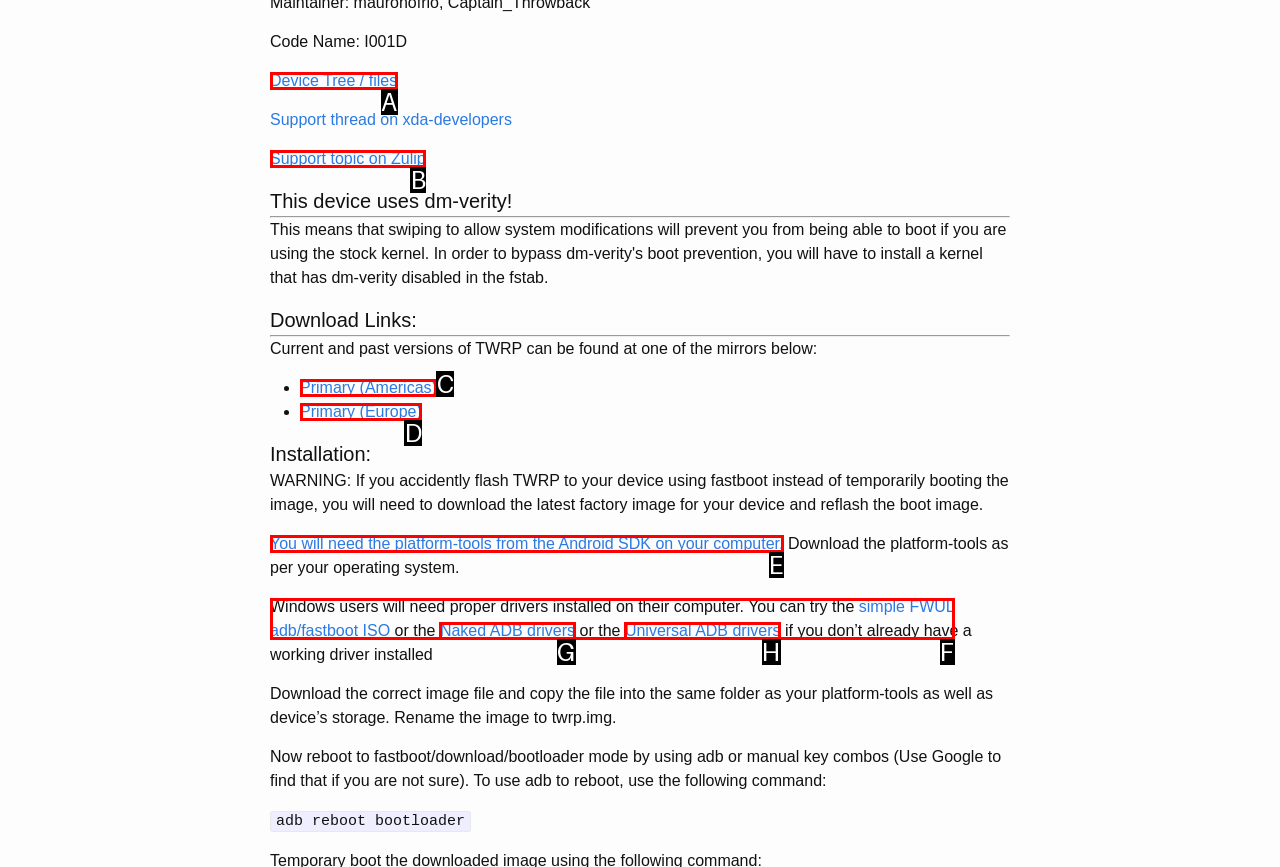From the provided choices, determine which option matches the description: Device Tree / files. Respond with the letter of the correct choice directly.

A